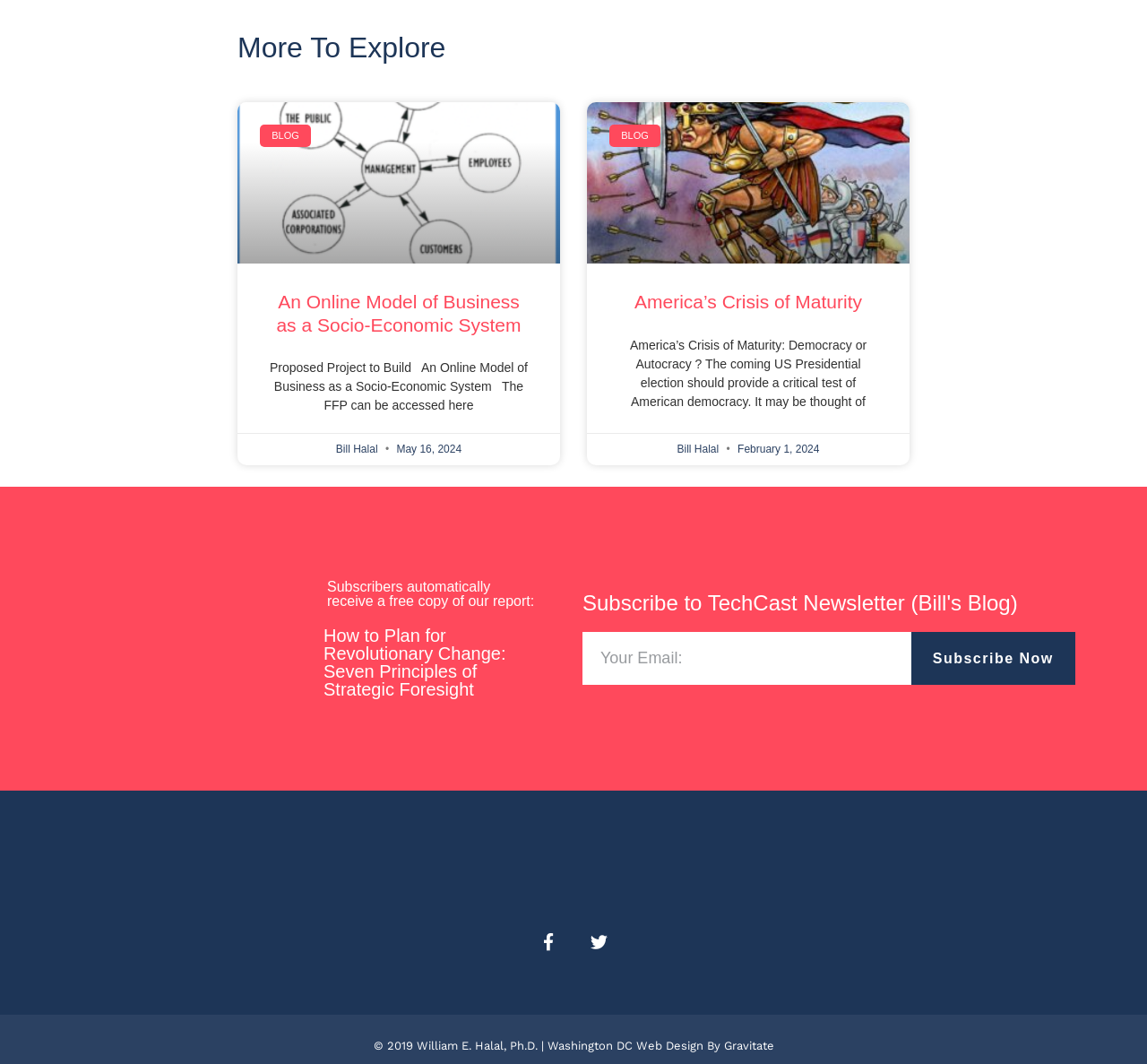Given the description: "parent_node: Email name="form_fields[email]" placeholder="Your Email:"", determine the bounding box coordinates of the UI element. The coordinates should be formatted as four float numbers between 0 and 1, [left, top, right, bottom].

[0.508, 0.594, 0.794, 0.644]